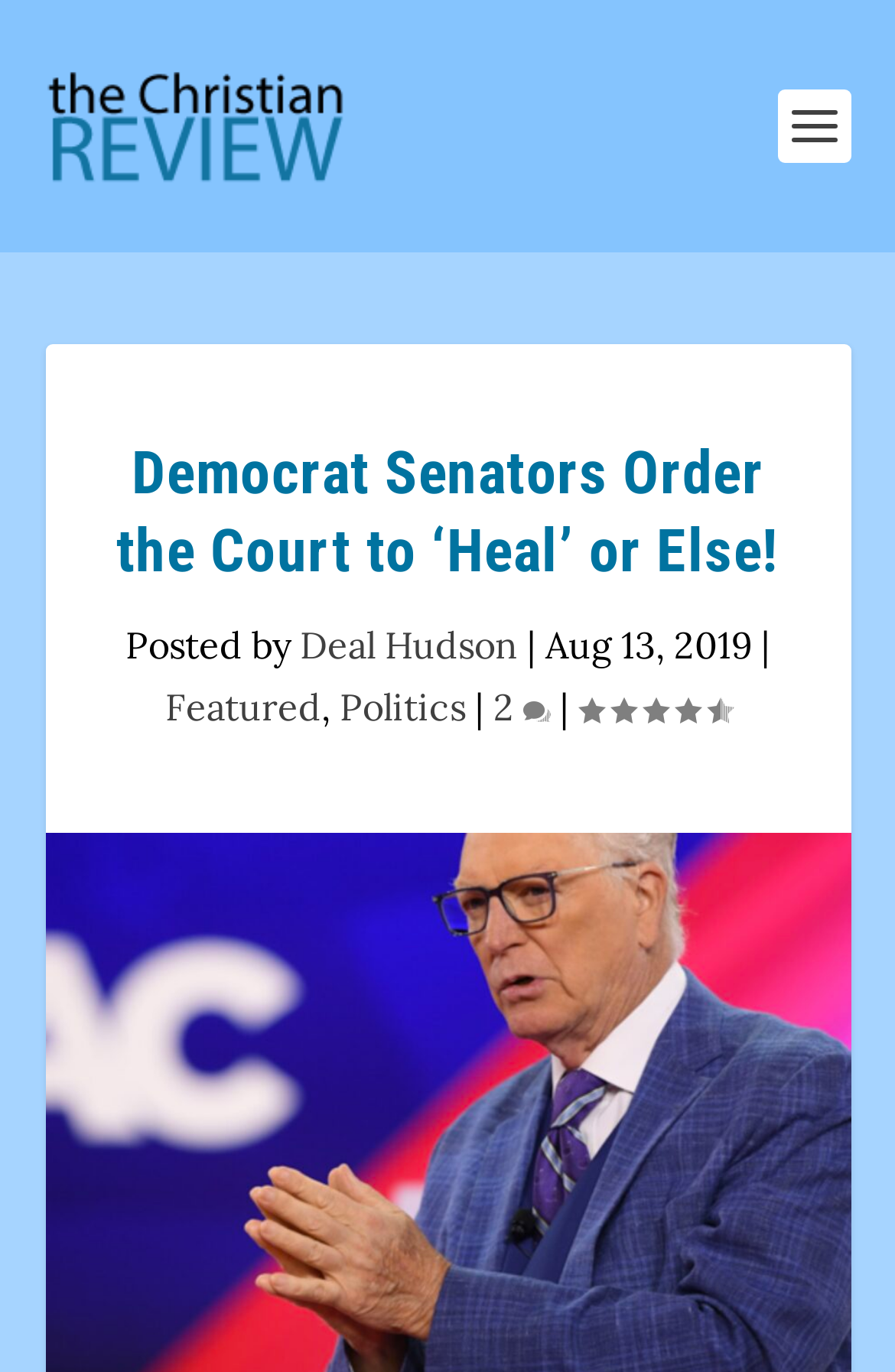Calculate the bounding box coordinates for the UI element based on the following description: "alt="The Christian Review"". Ensure the coordinates are four float numbers between 0 and 1, i.e., [left, top, right, bottom].

[0.05, 0.05, 0.385, 0.134]